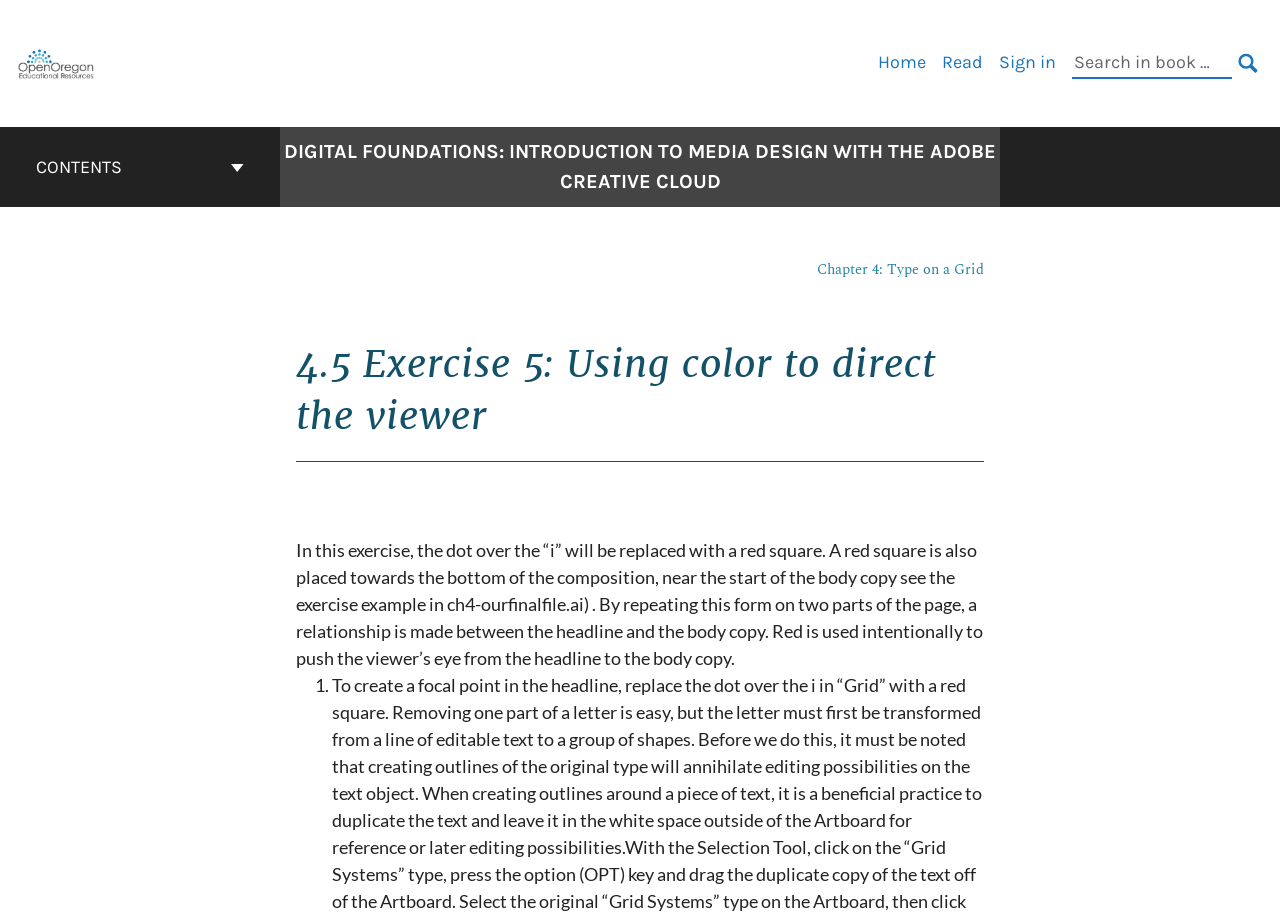Can you look at the image and give a comprehensive answer to the question:
What is the title of the current chapter?

The title of the current chapter can be found in the middle of the webpage, where the static text 'Chapter 4: Type on a Grid' is located.